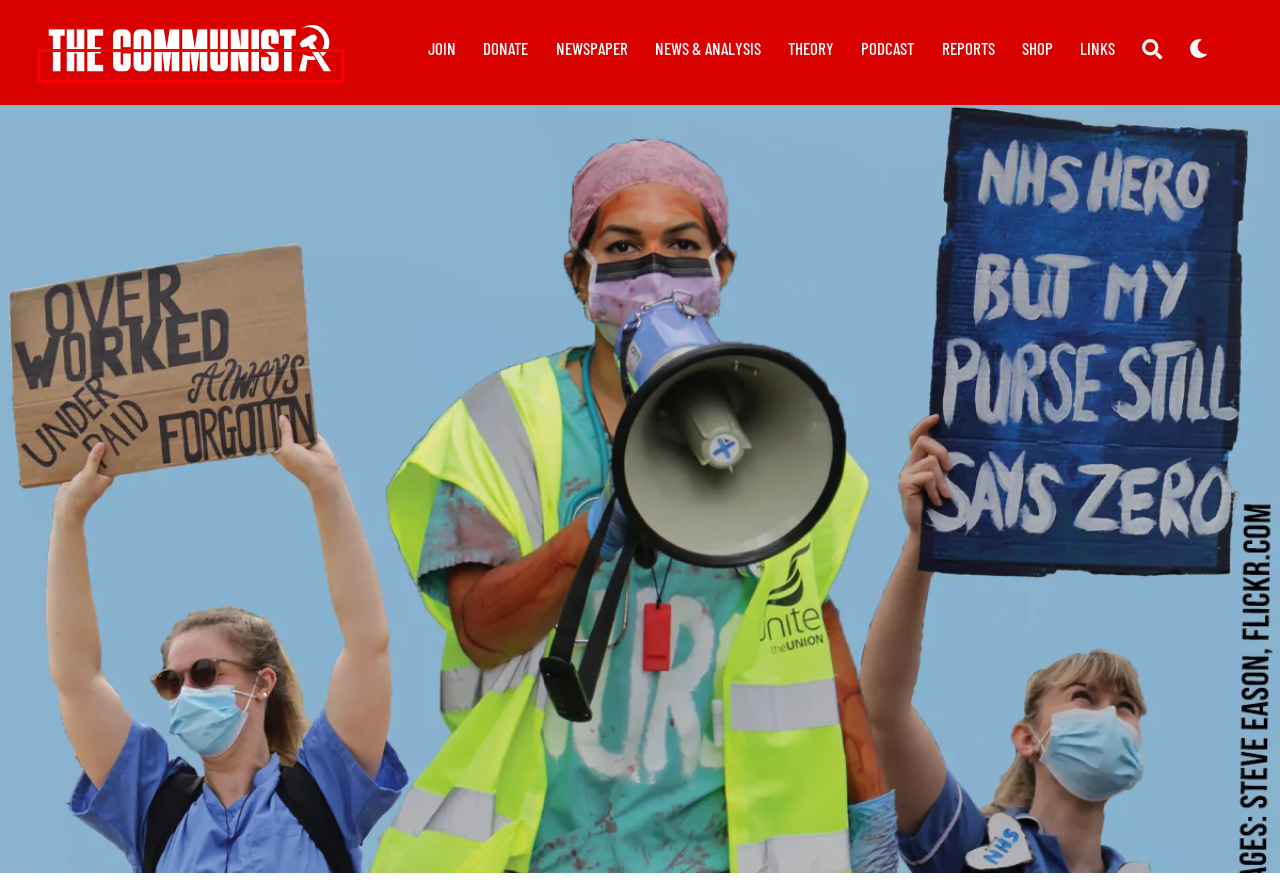You are presented with a screenshot of a webpage containing a red bounding box around a particular UI element. Select the best webpage description that matches the new webpage after clicking the element within the bounding box. Here are the candidates:
A. Donate to the Revolutionary Communist Party! | The Communist
B. Marxist theory and history | The Communist
C. Live party building reports | The Communist
D. Join the Communists! Build the Revolutionary Communist Party!
E. Marxist Voice | The Communist
F. The Communist | Revolutionary Communist Party
G. News and analysis | The Communist
H. Subscribe to The Communist newspaper – the voice of the working class

F